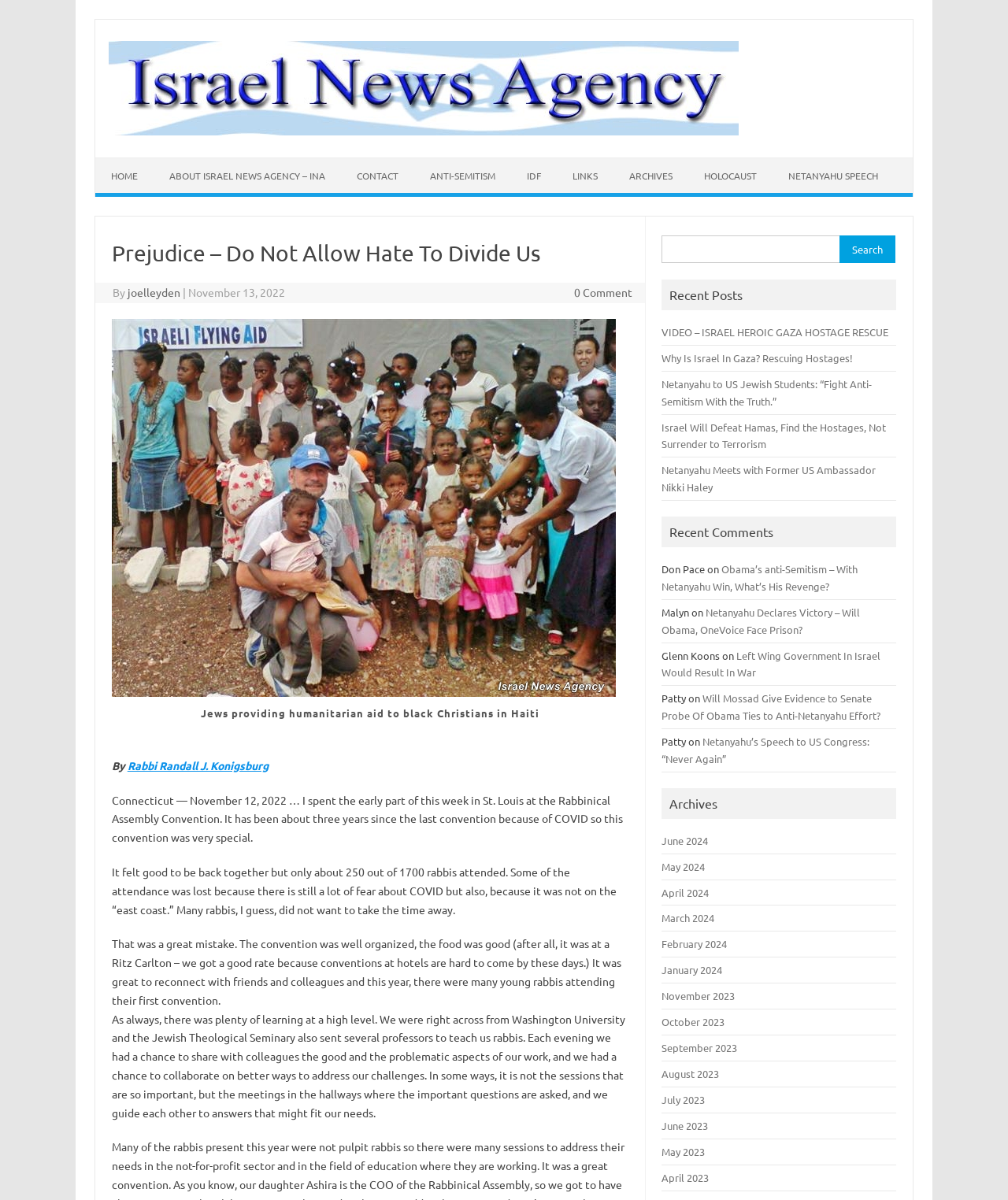Specify the bounding box coordinates of the element's region that should be clicked to achieve the following instruction: "Visit the home page". The bounding box coordinates consist of four float numbers between 0 and 1, in the format [left, top, right, bottom].

[0.095, 0.132, 0.152, 0.161]